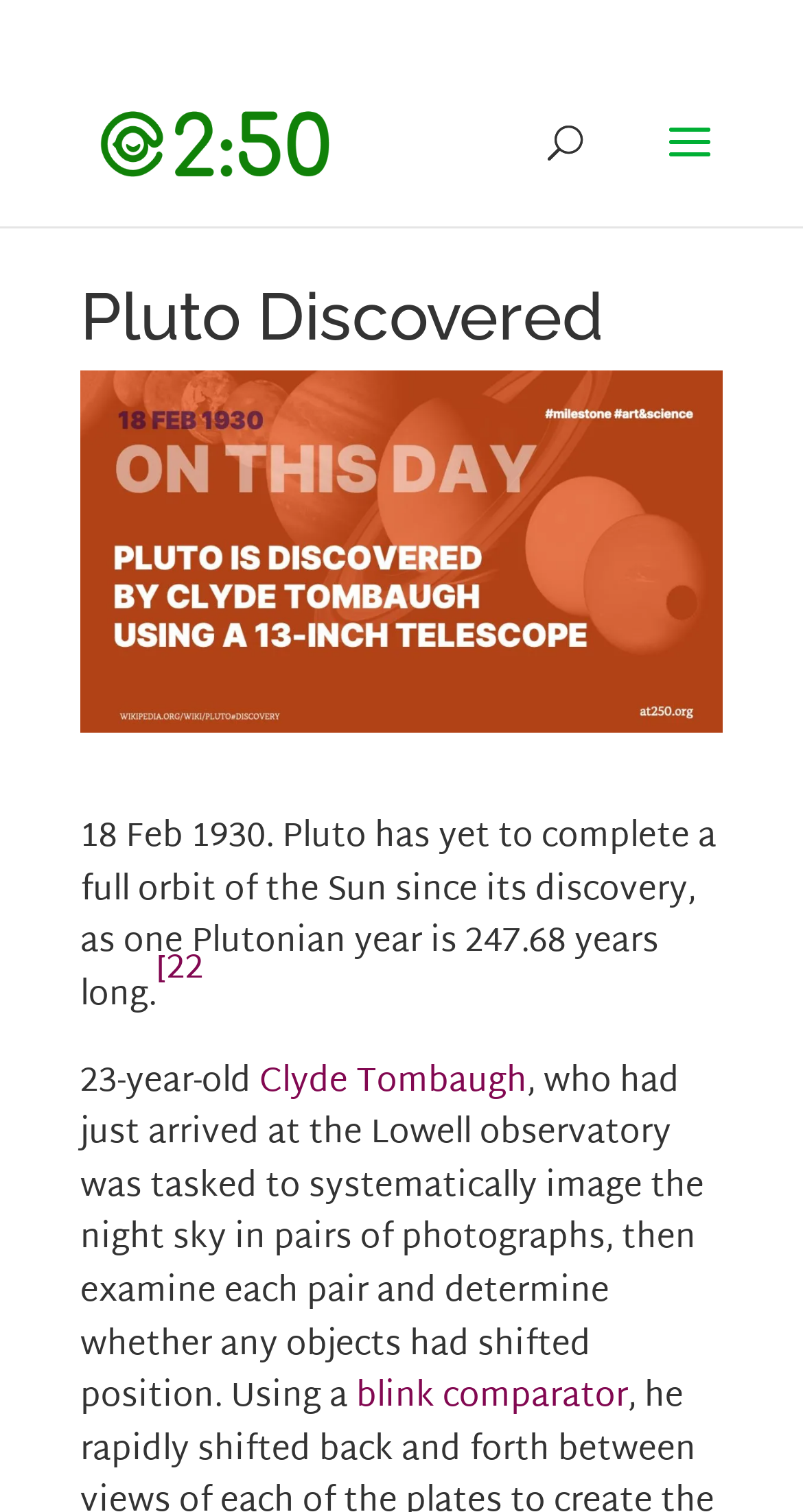Who discovered Pluto? Refer to the image and provide a one-word or short phrase answer.

Clyde Tombaugh